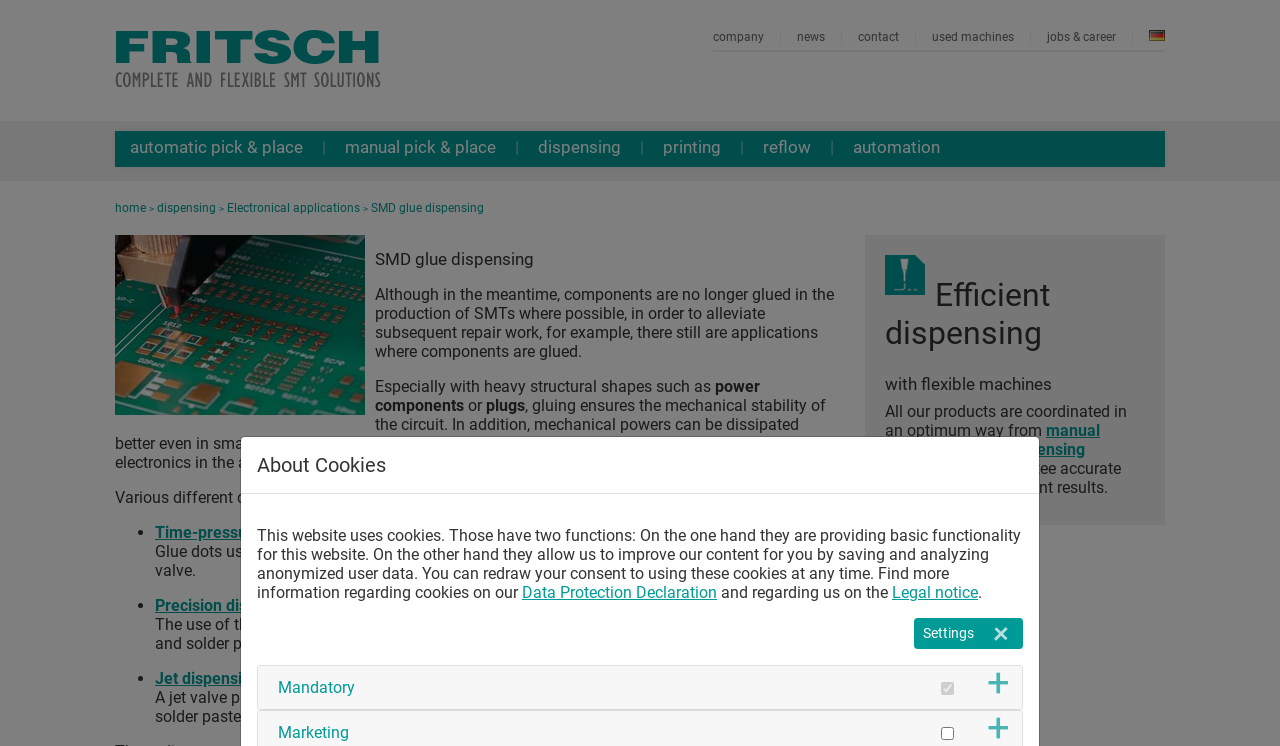Determine the bounding box coordinates for the clickable element to execute this instruction: "click company". Provide the coordinates as four float numbers between 0 and 1, i.e., [left, top, right, bottom].

[0.557, 0.04, 0.597, 0.059]